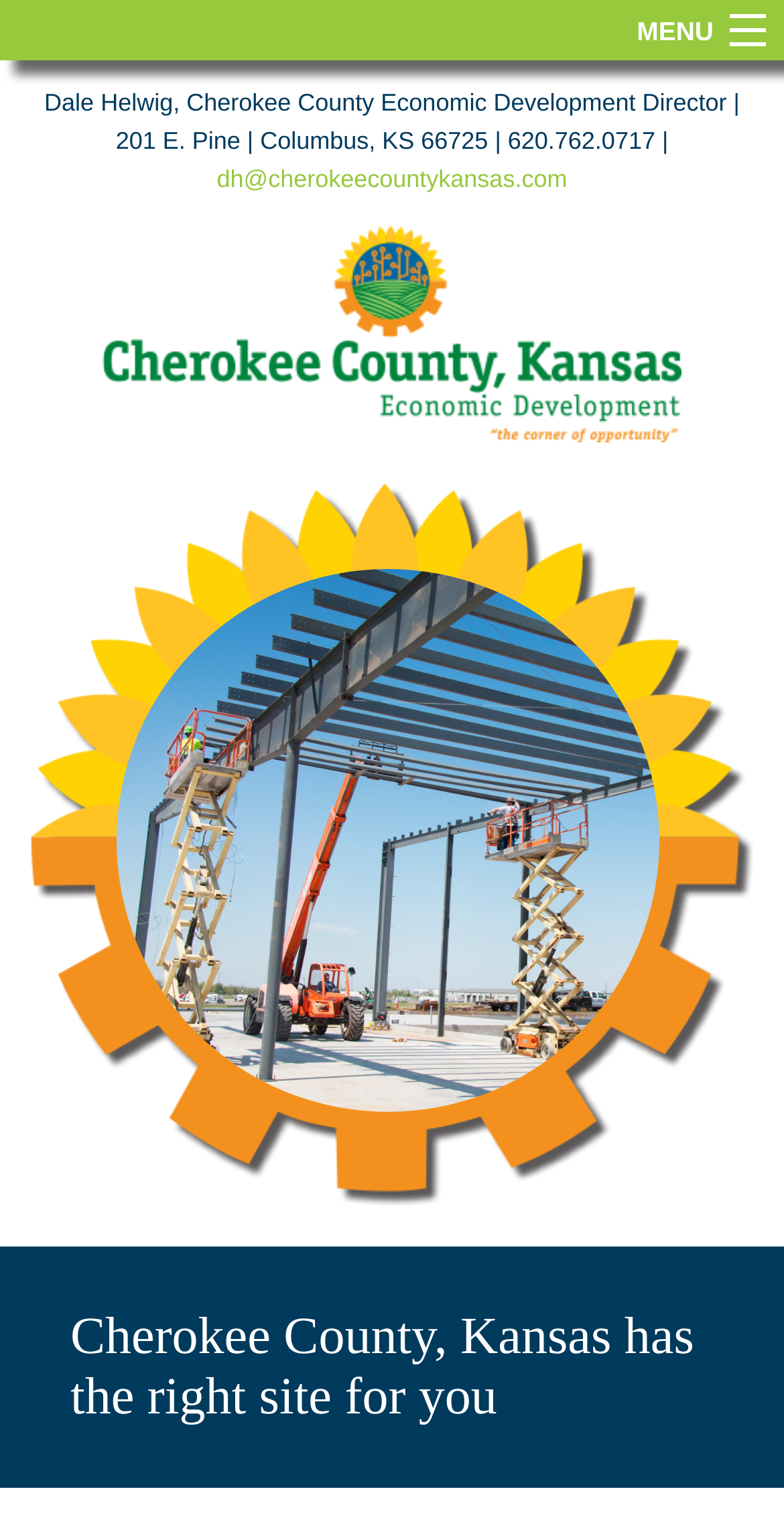Find and indicate the bounding box coordinates of the region you should select to follow the given instruction: "go to home page".

[0.0, 0.04, 1.0, 0.096]